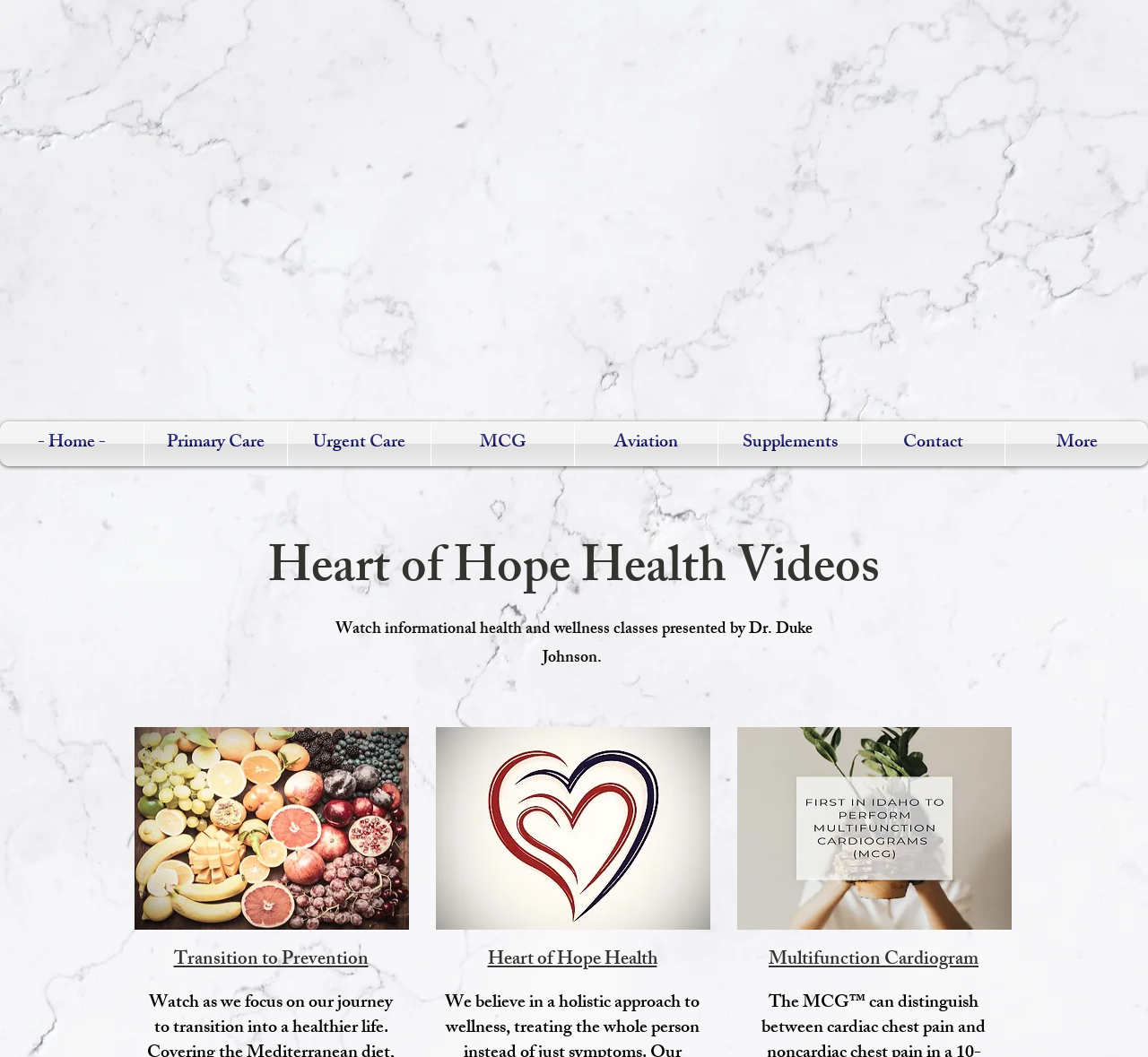Identify the bounding box coordinates of the region that should be clicked to execute the following instruction: "Click on ABOUT US".

None